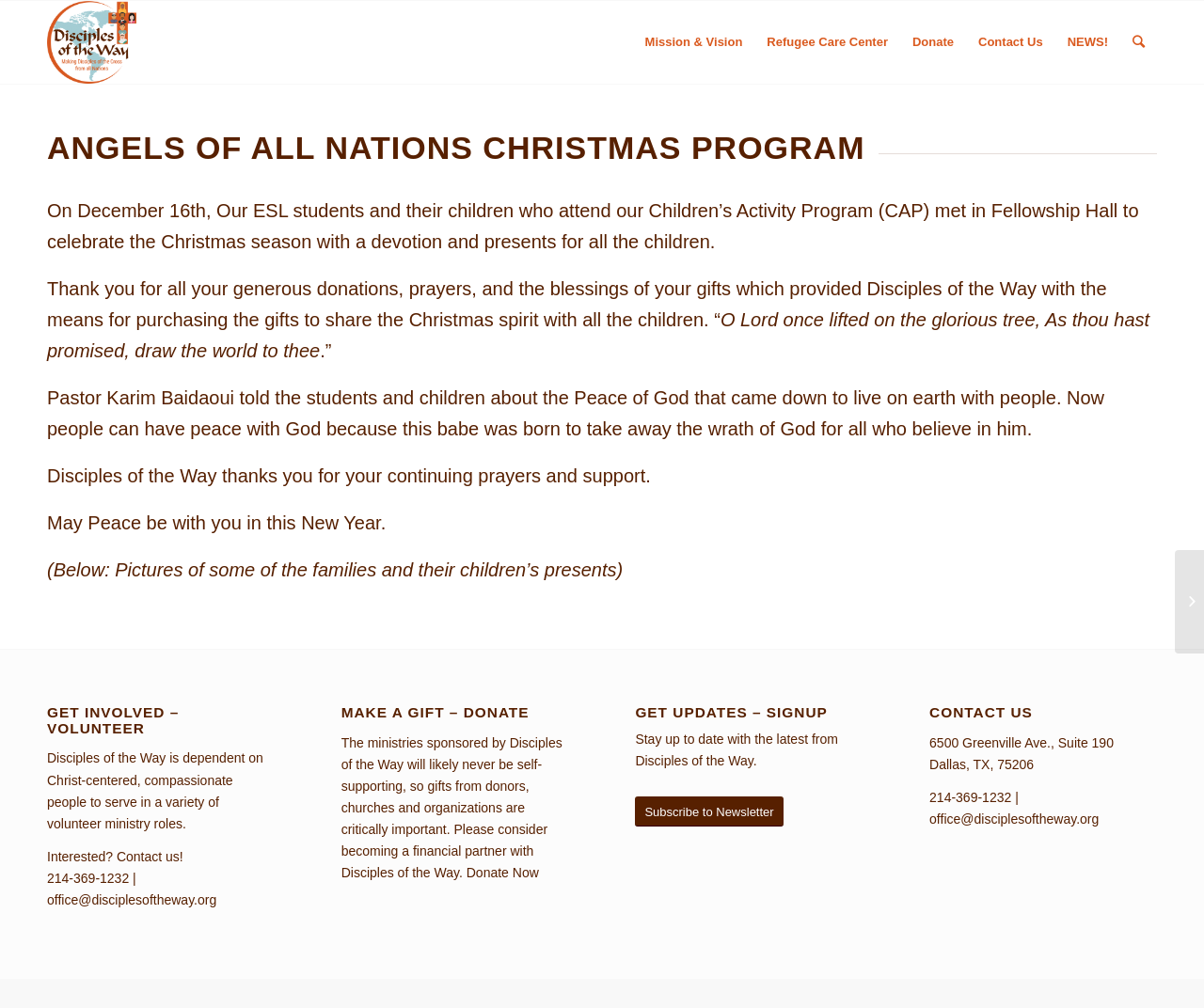Can you provide the bounding box coordinates for the element that should be clicked to implement the instruction: "View Congolese Christmas"?

[0.976, 0.546, 1.0, 0.648]